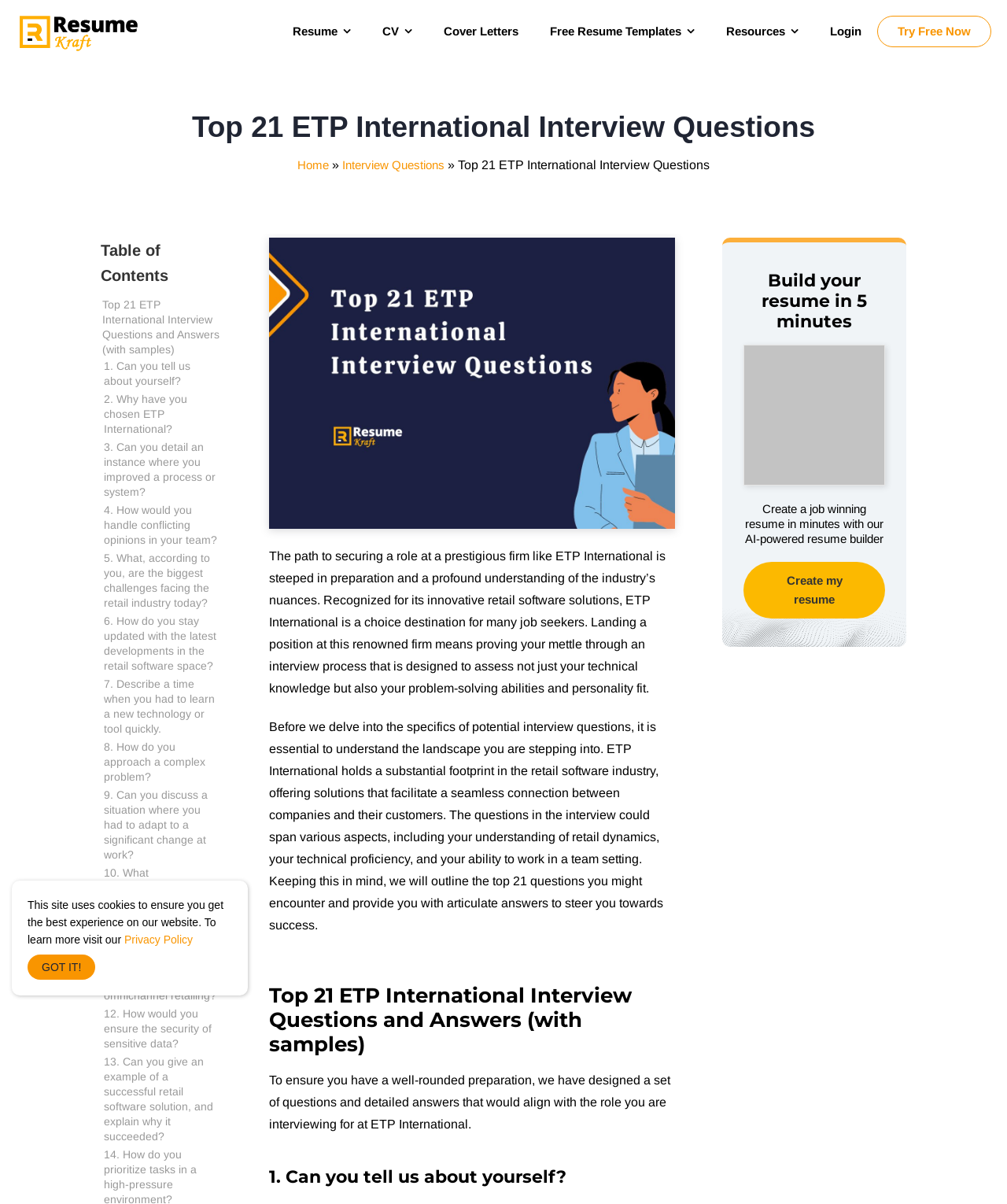Provide the text content of the webpage's main heading.

Top 21 ETP International Interview Questions